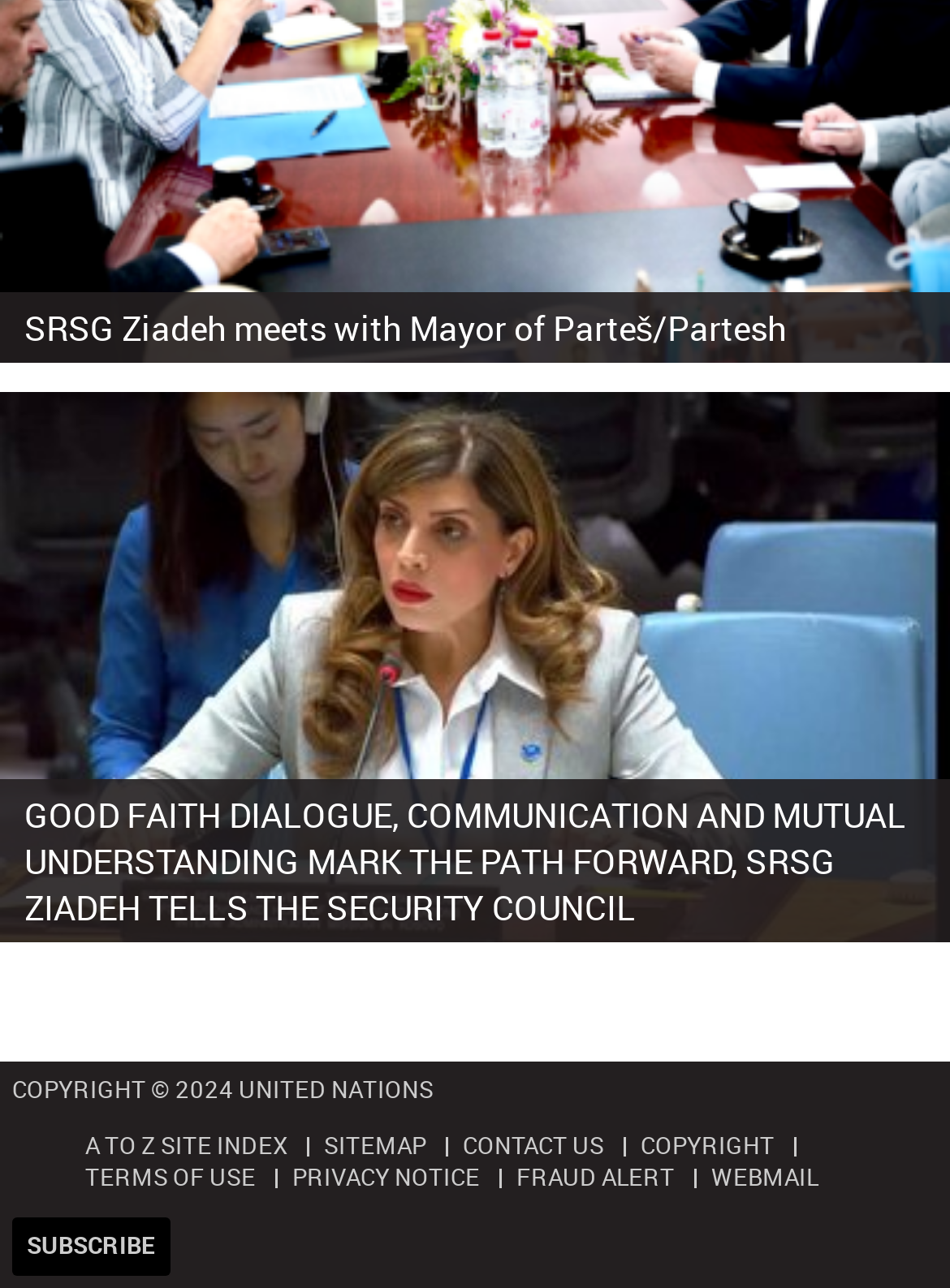Provide the bounding box coordinates of the UI element that matches the description: "Fraud alert".

[0.544, 0.902, 0.71, 0.927]